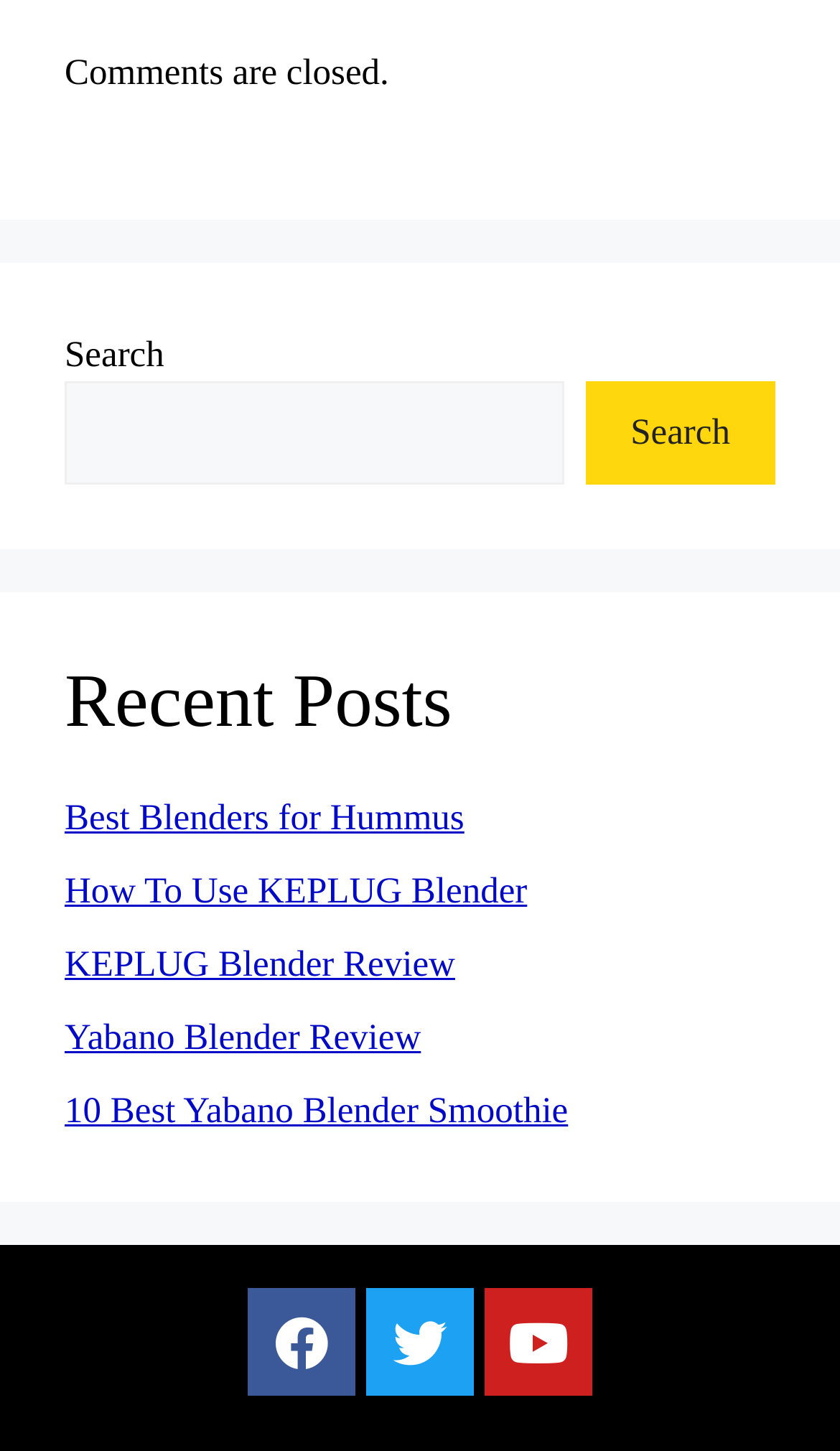Could you provide the bounding box coordinates for the portion of the screen to click to complete this instruction: "Visit the Facebook page"?

[0.295, 0.888, 0.423, 0.963]